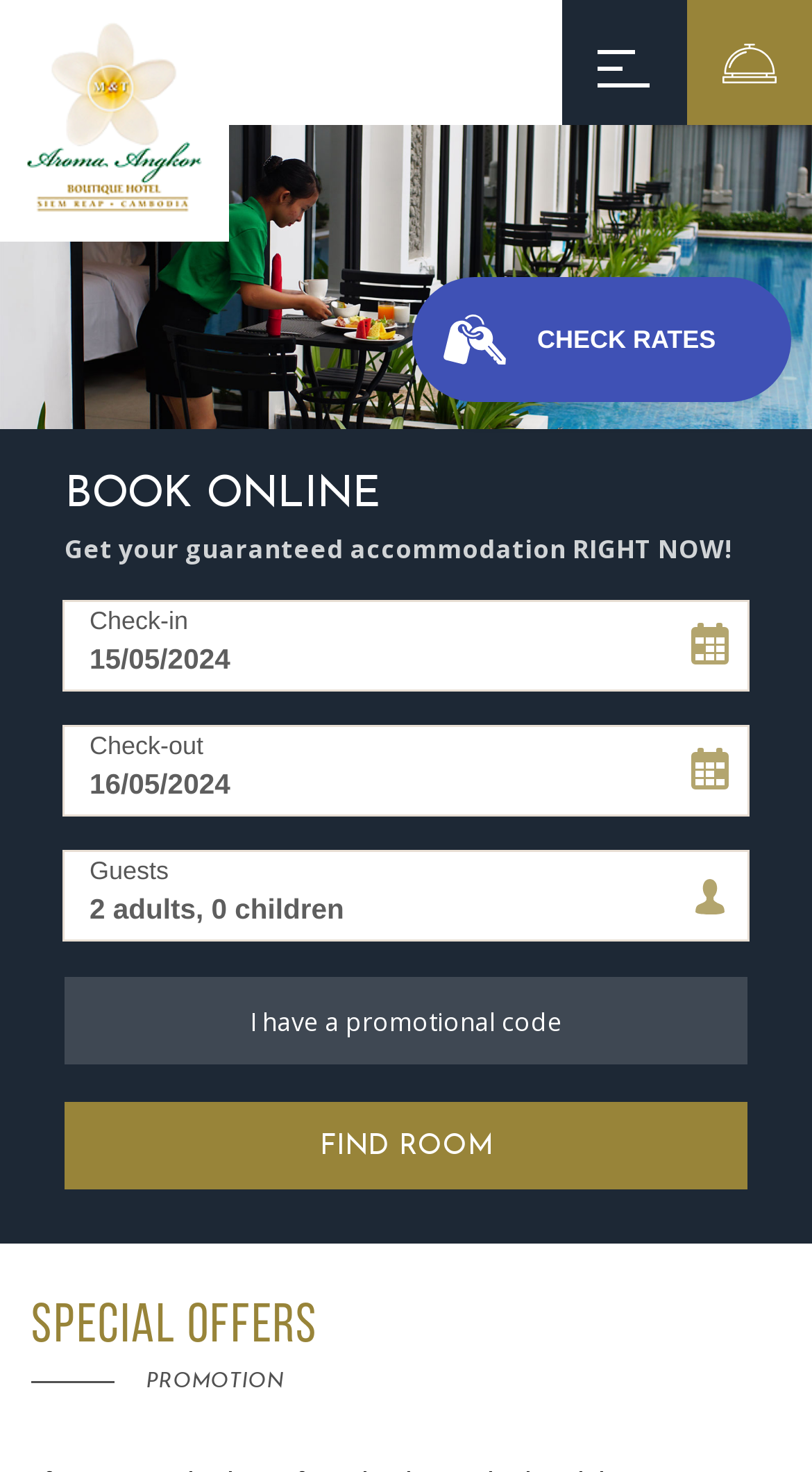Find the bounding box coordinates of the element to click in order to complete this instruction: "Click the 'ROOMS' link". The bounding box coordinates must be four float numbers between 0 and 1, denoted as [left, top, right, bottom].

[0.774, 0.255, 0.936, 0.302]